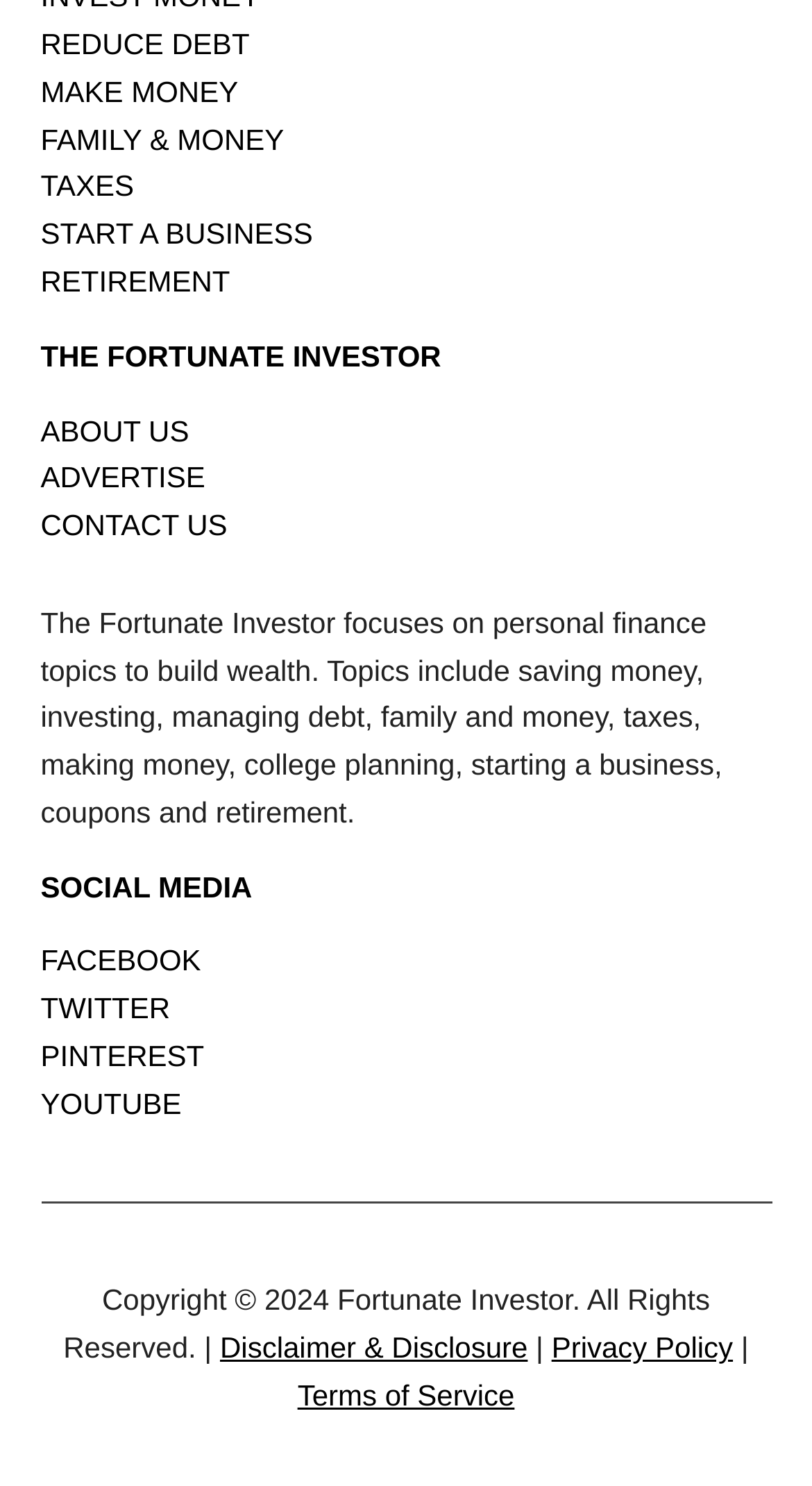Can you identify the bounding box coordinates of the clickable region needed to carry out this instruction: 'Read about 'THE FORTUNATE INVESTOR''? The coordinates should be four float numbers within the range of 0 to 1, stated as [left, top, right, bottom].

[0.05, 0.228, 0.95, 0.252]